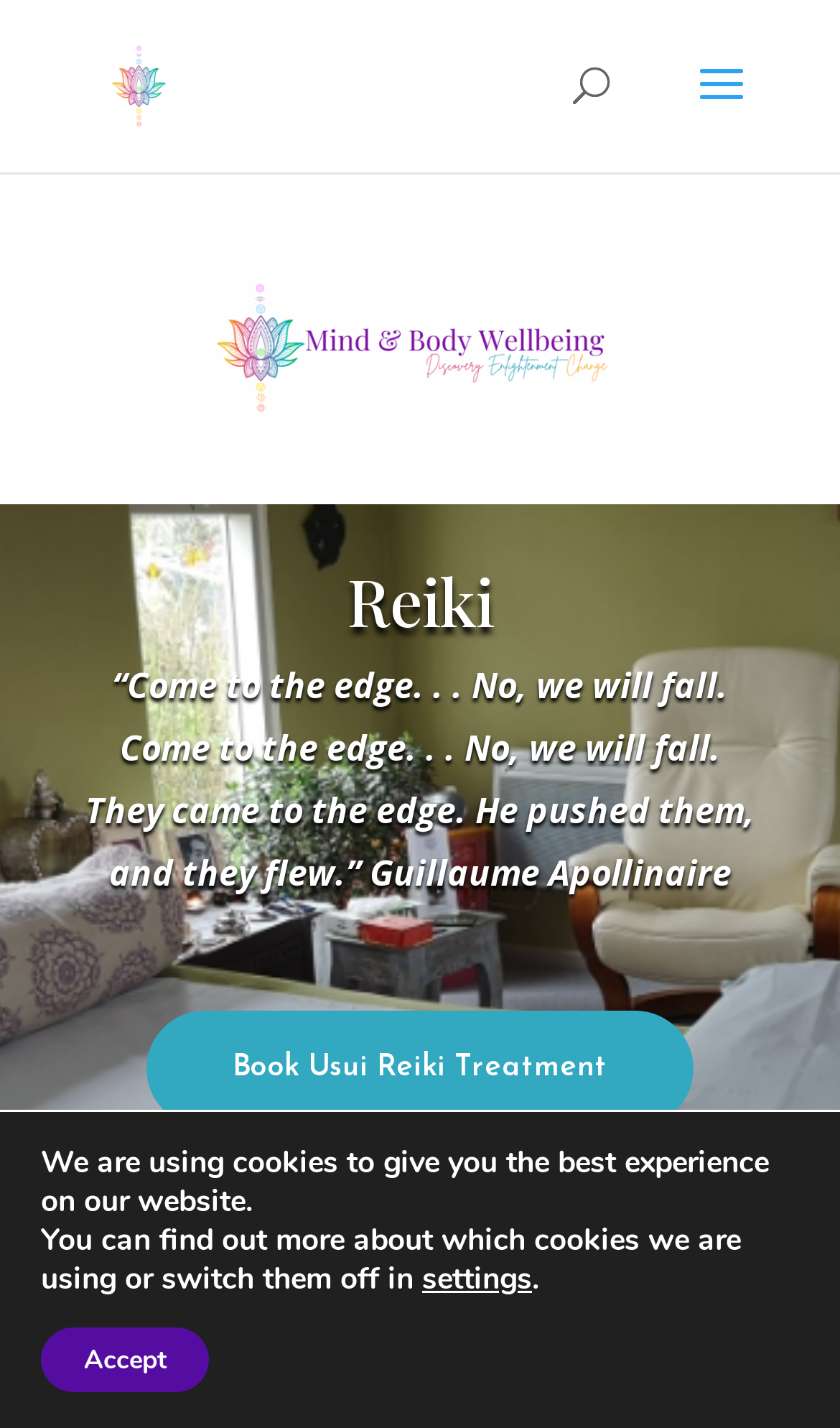Bounding box coordinates are specified in the format (top-left x, top-left y, bottom-right x, bottom-right y). All values are floating point numbers bounded between 0 and 1. Please provide the bounding box coordinate of the region this sentence describes: Accept

[0.049, 0.93, 0.249, 0.975]